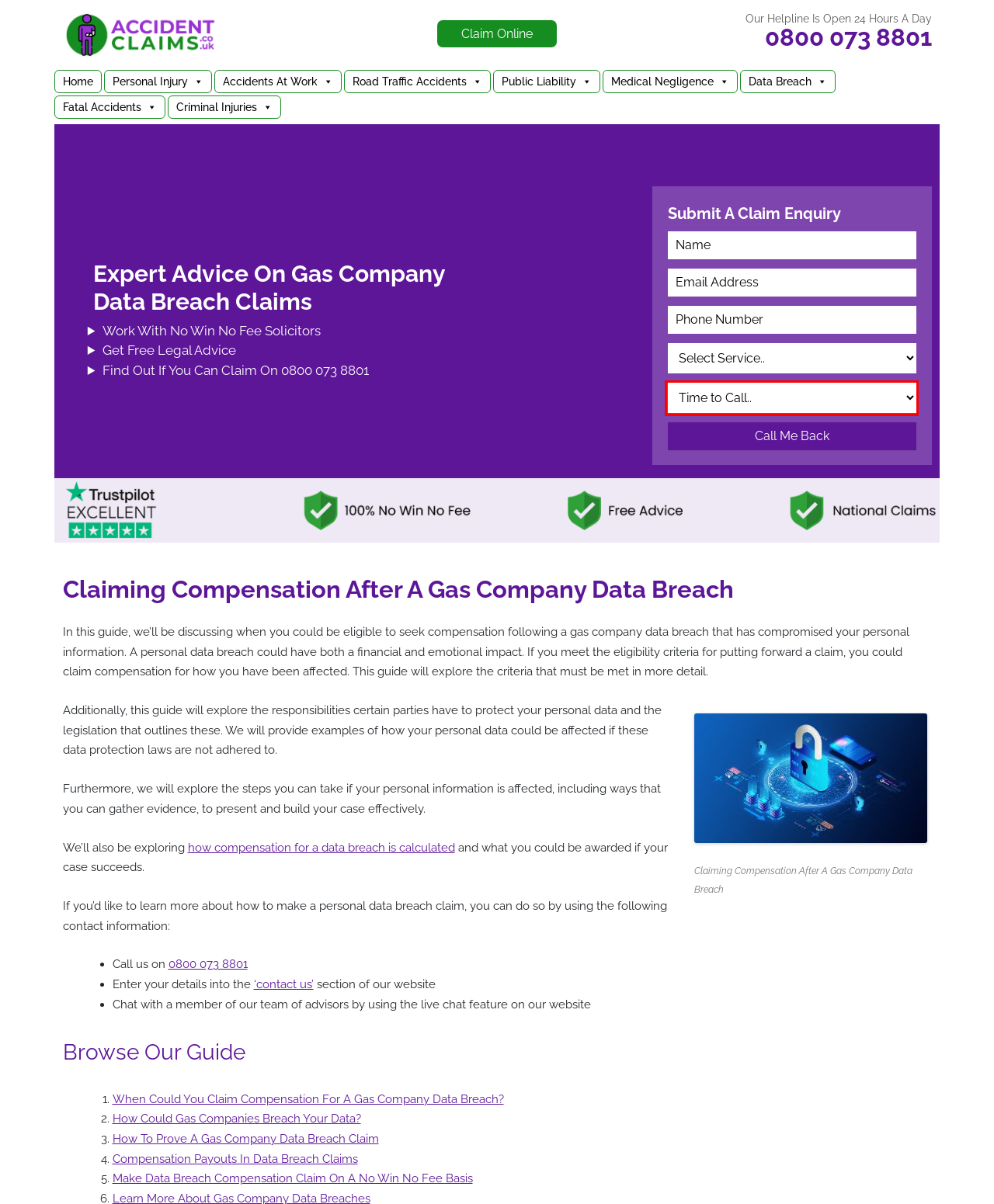Locate the red bounding box in the provided webpage screenshot and use OCR to determine the text content inside it.

Time to Call.. Today: 8.am-9am Today: 9.am-10am Today: 10.am-11am Today: 11.am-12.pm Today: 12.pm-1.pm Today: 1.pm-2.pm Today: 2.pm-3.pm Today: 3.pm-4.pm Today: 4.pm-5.pm Today: 5.pm-6.pm Today: 6.pm-7.pm Today: 7.pm-8.pm Tomorrow: 8.am-9am Tomorrow: 9.am-10am Tomorrow: 10.am-11am Tomorrow: 11.am-12.pm Tomorrow: 12.pm-1.pm Tomorrow: 1.pm-2.pm Tomorrow: 2.pm-3.pm Tomorrow: 3.pm-4.pm Tomorrow: 4.pm-5.pm Tomorrow: 5.pm-6.pm Tomorrow: 6.pm-7.pm Tomorrow: 7.pm-8.pm